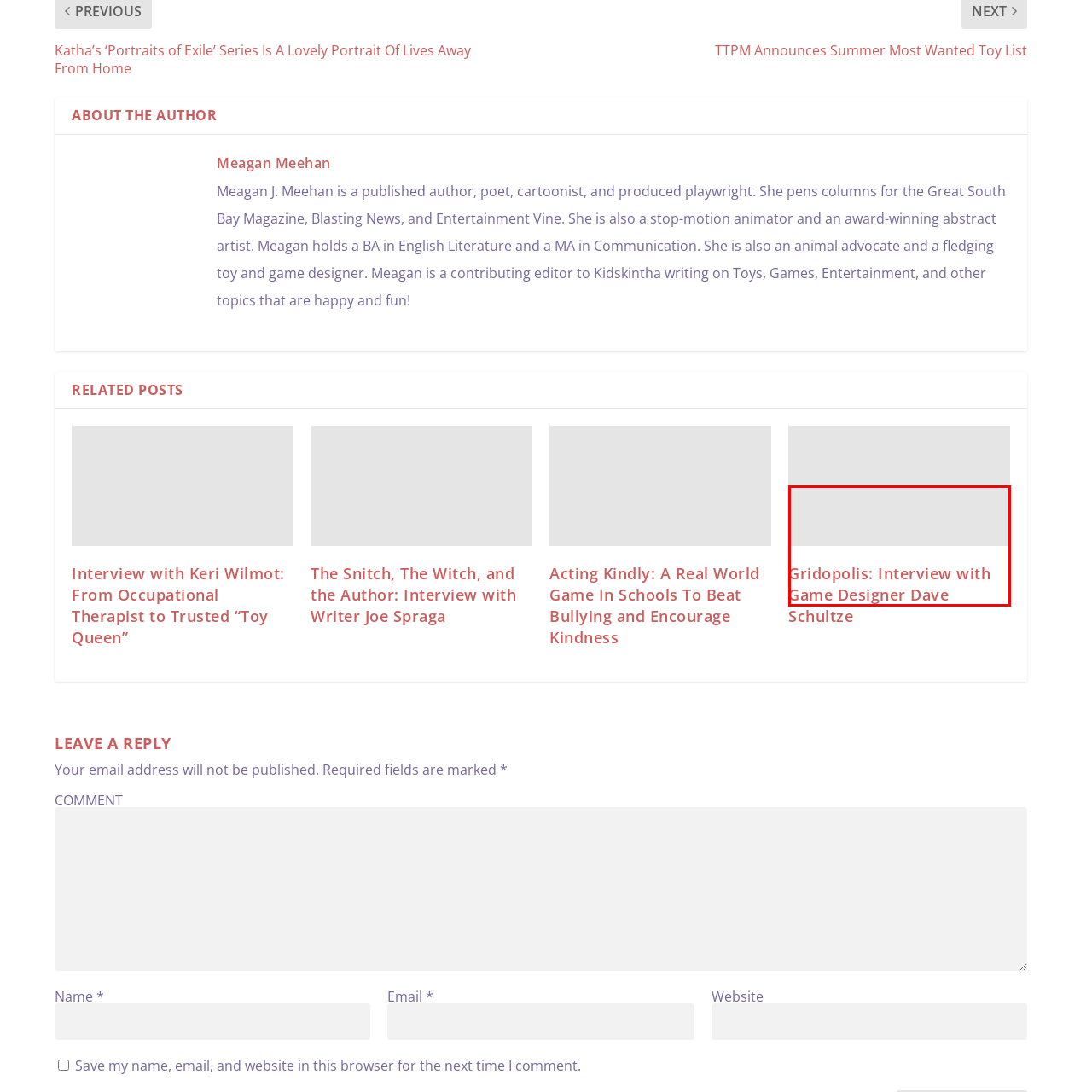What type of game is Gridopolis?
View the portion of the image encircled by the red bounding box and give a one-word or short phrase answer.

Strategy and interactive game